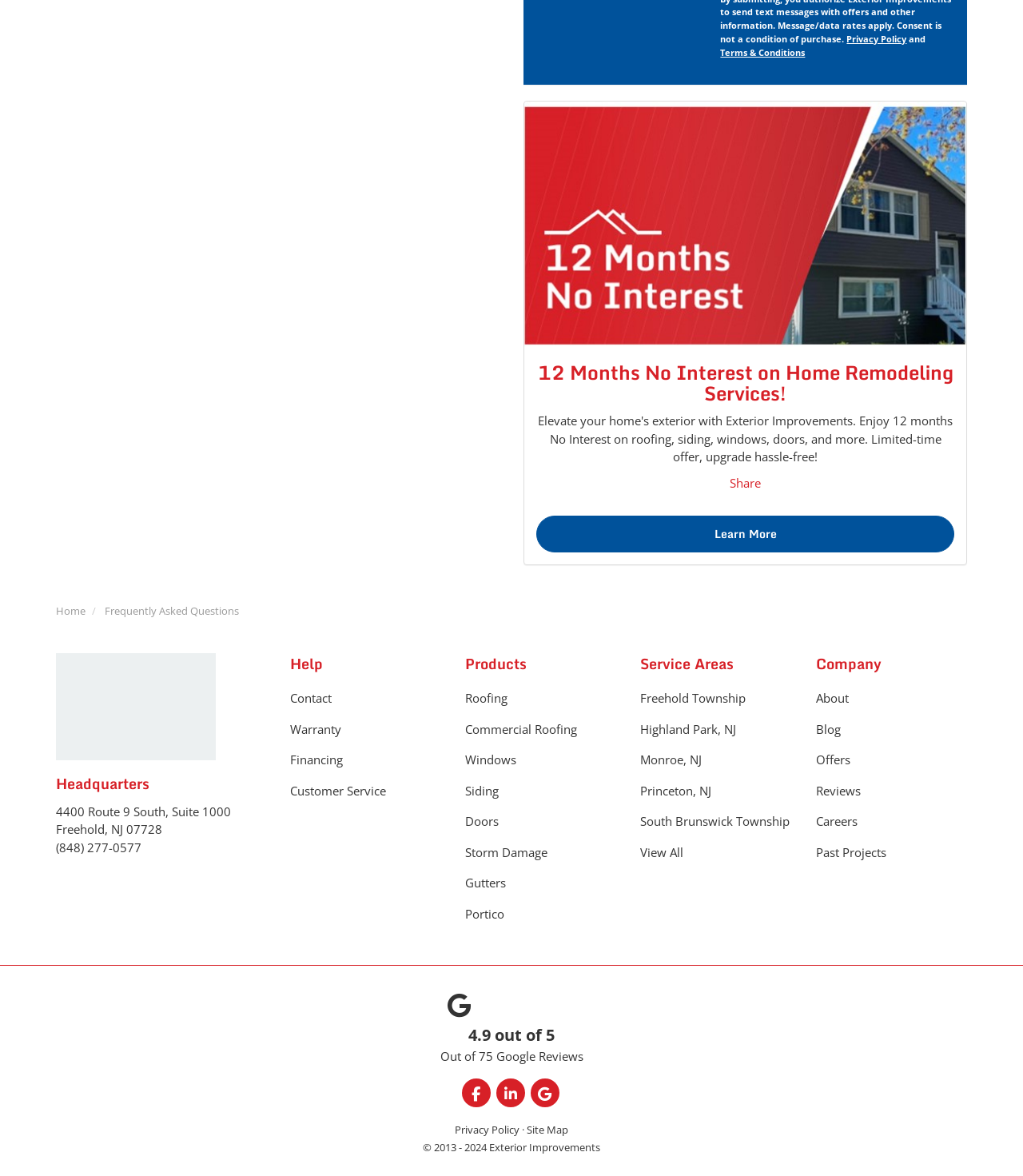Find the bounding box coordinates for the UI element that matches this description: "Health and Wellness".

None